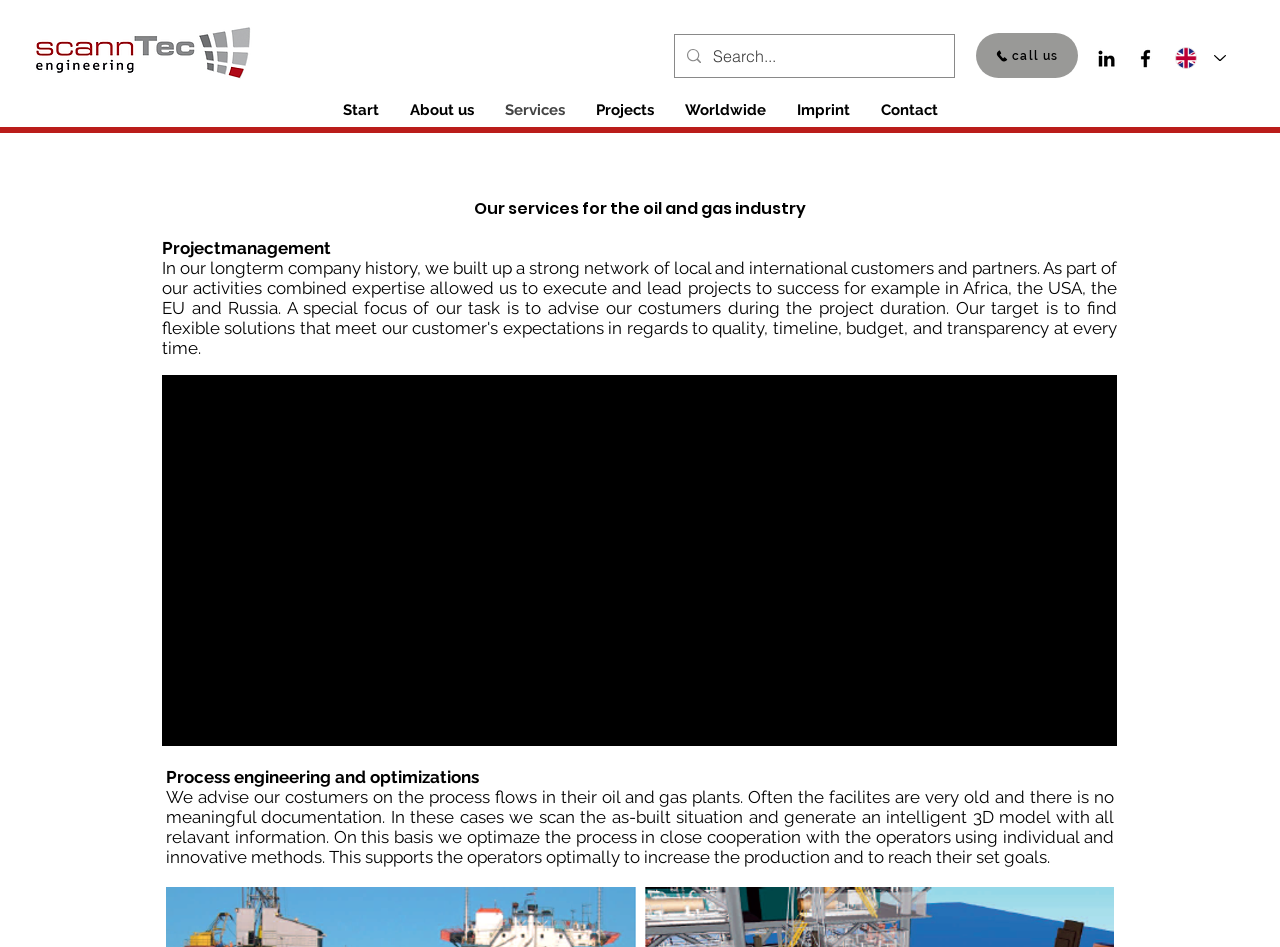Pinpoint the bounding box coordinates of the element that must be clicked to accomplish the following instruction: "Call us". The coordinates should be in the format of four float numbers between 0 and 1, i.e., [left, top, right, bottom].

[0.762, 0.035, 0.842, 0.082]